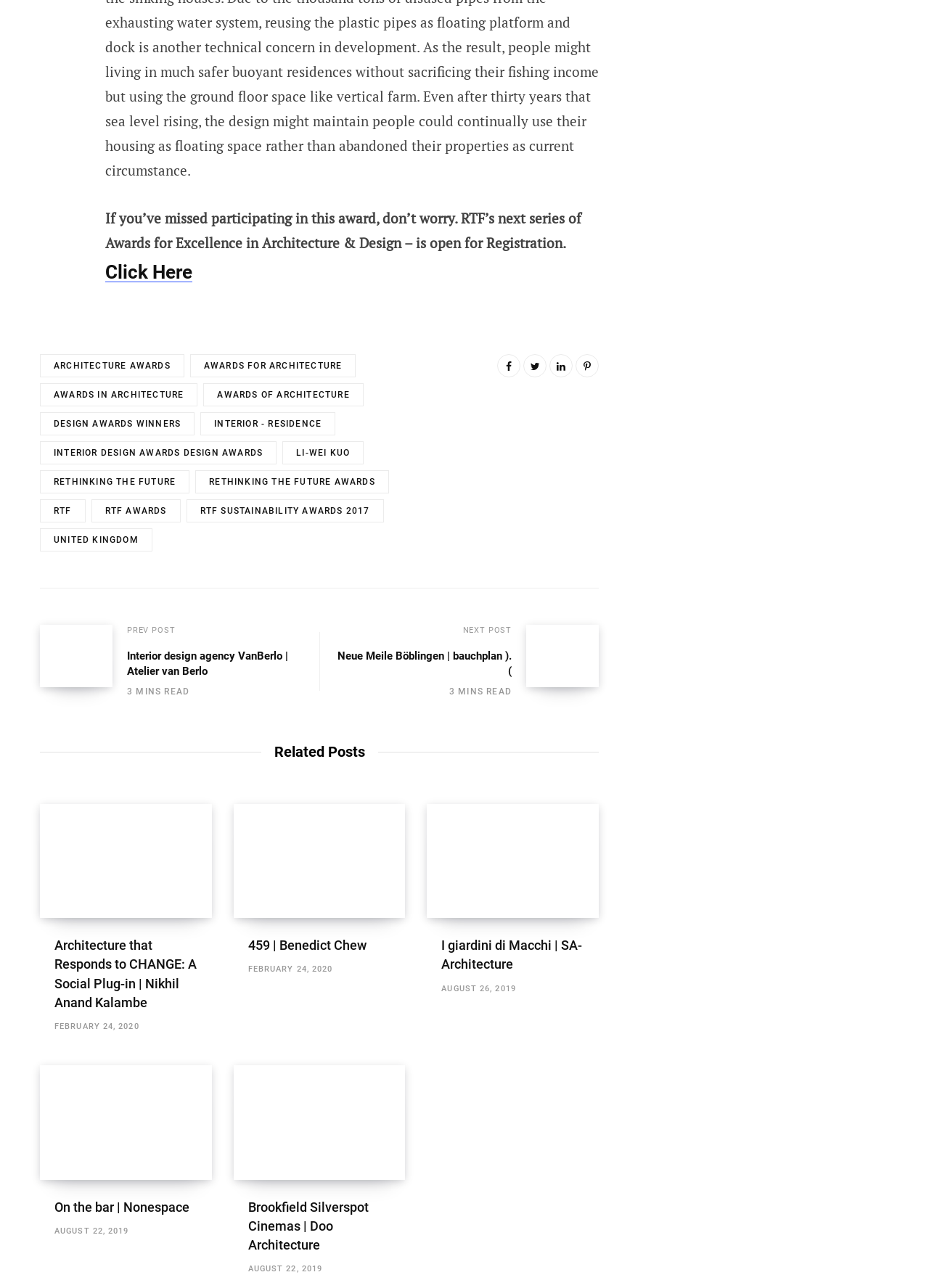Provide a one-word or short-phrase answer to the question:
How many links are there in the webpage?

24